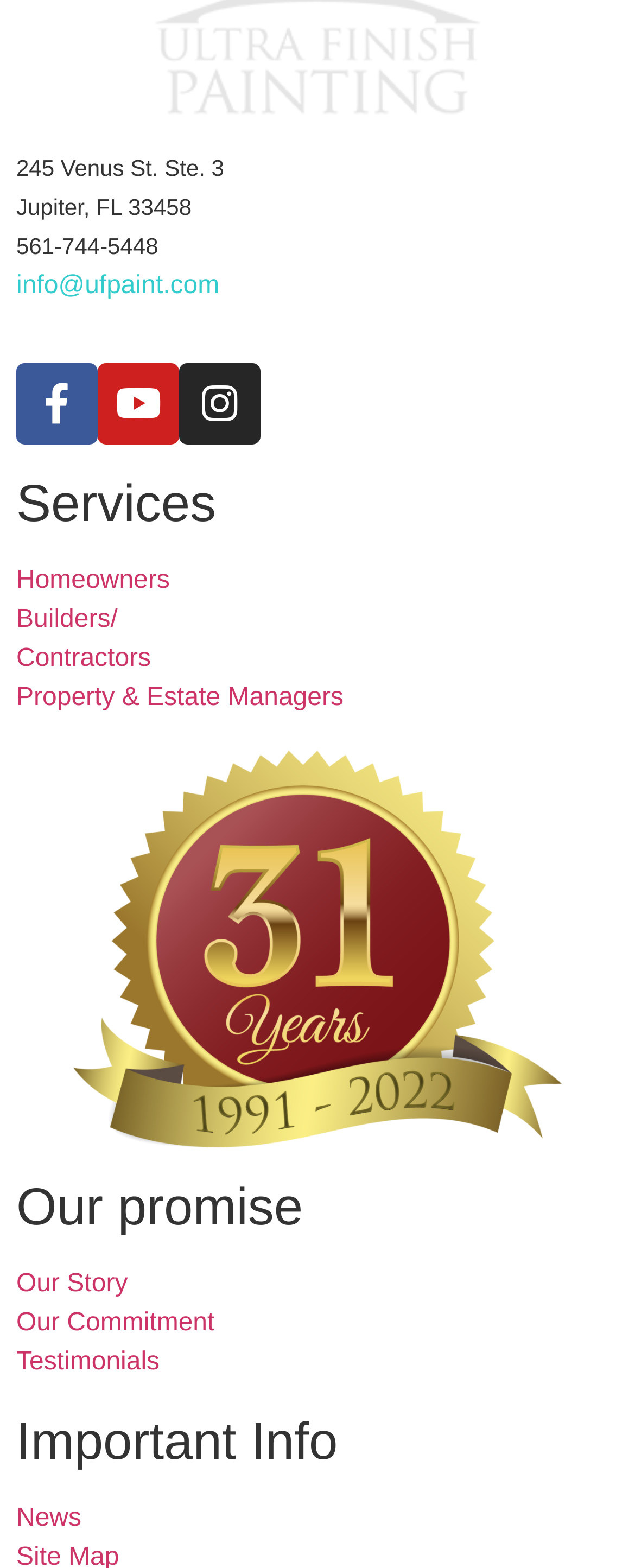Based on what you see in the screenshot, provide a thorough answer to this question: How many social media links are there?

There are three social media links on the webpage, which are Facebook, Youtube, and Instagram, represented by their respective icons.